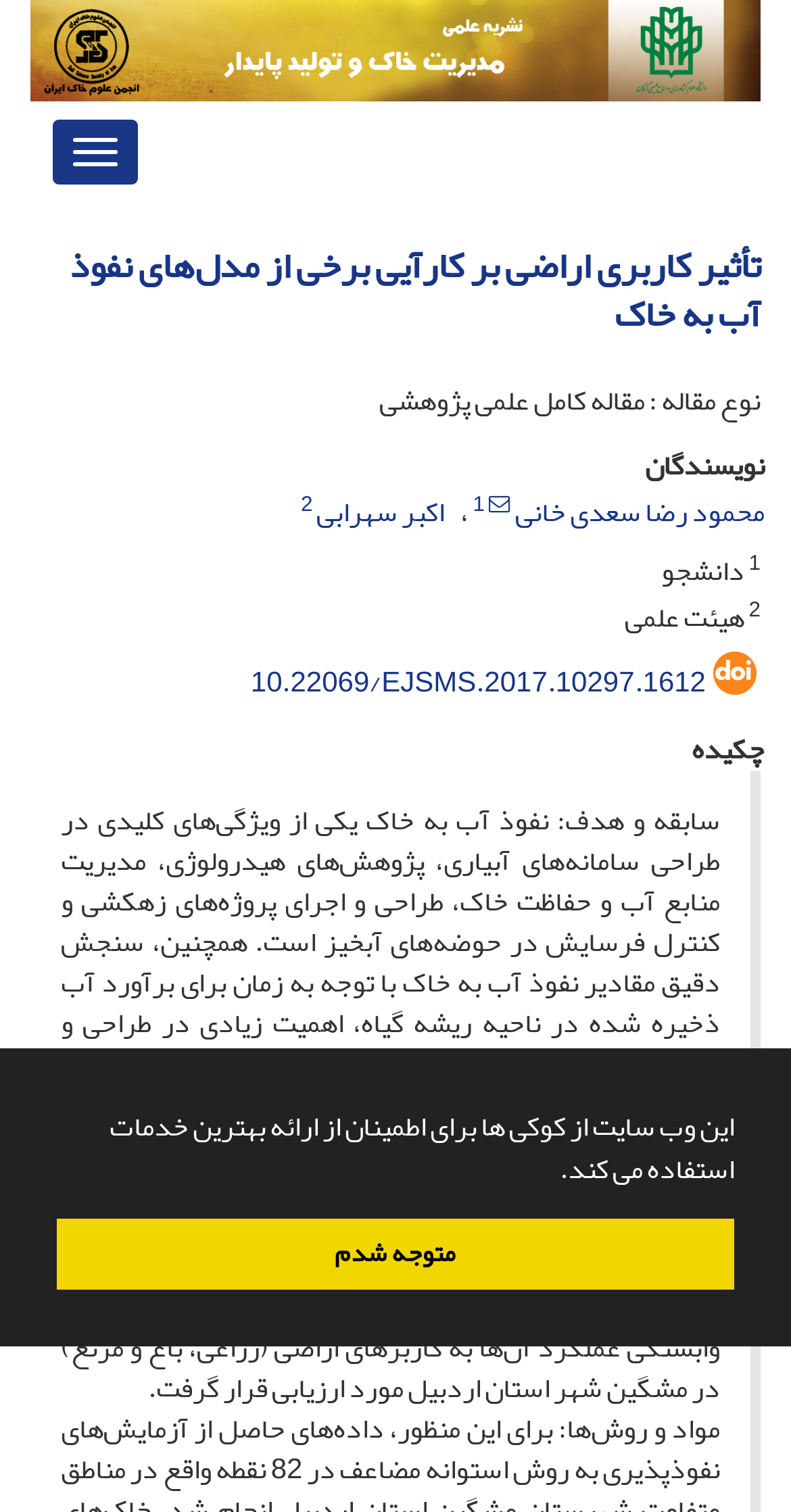Provide the bounding box coordinates of the section that needs to be clicked to accomplish the following instruction: "Read the article title."

[0.038, 0.162, 0.962, 0.226]